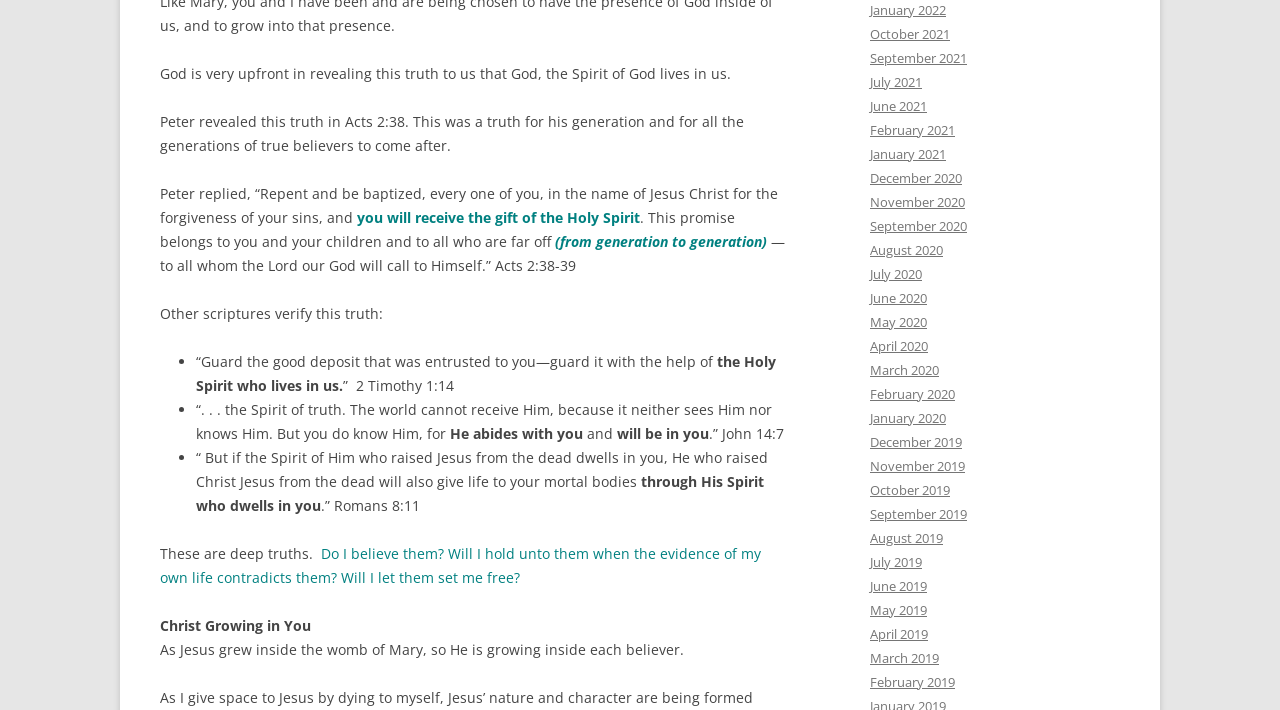By analyzing the image, answer the following question with a detailed response: What is the promise mentioned in Acts 2:38-39?

The promise mentioned in Acts 2:38-39 is that if we repent and be baptized in the name of Jesus Christ, we will receive the forgiveness of our sins and the gift of the Holy Spirit. This promise belongs to us, our children, and all who are far off, to all whom the Lord our God will call to Himself.